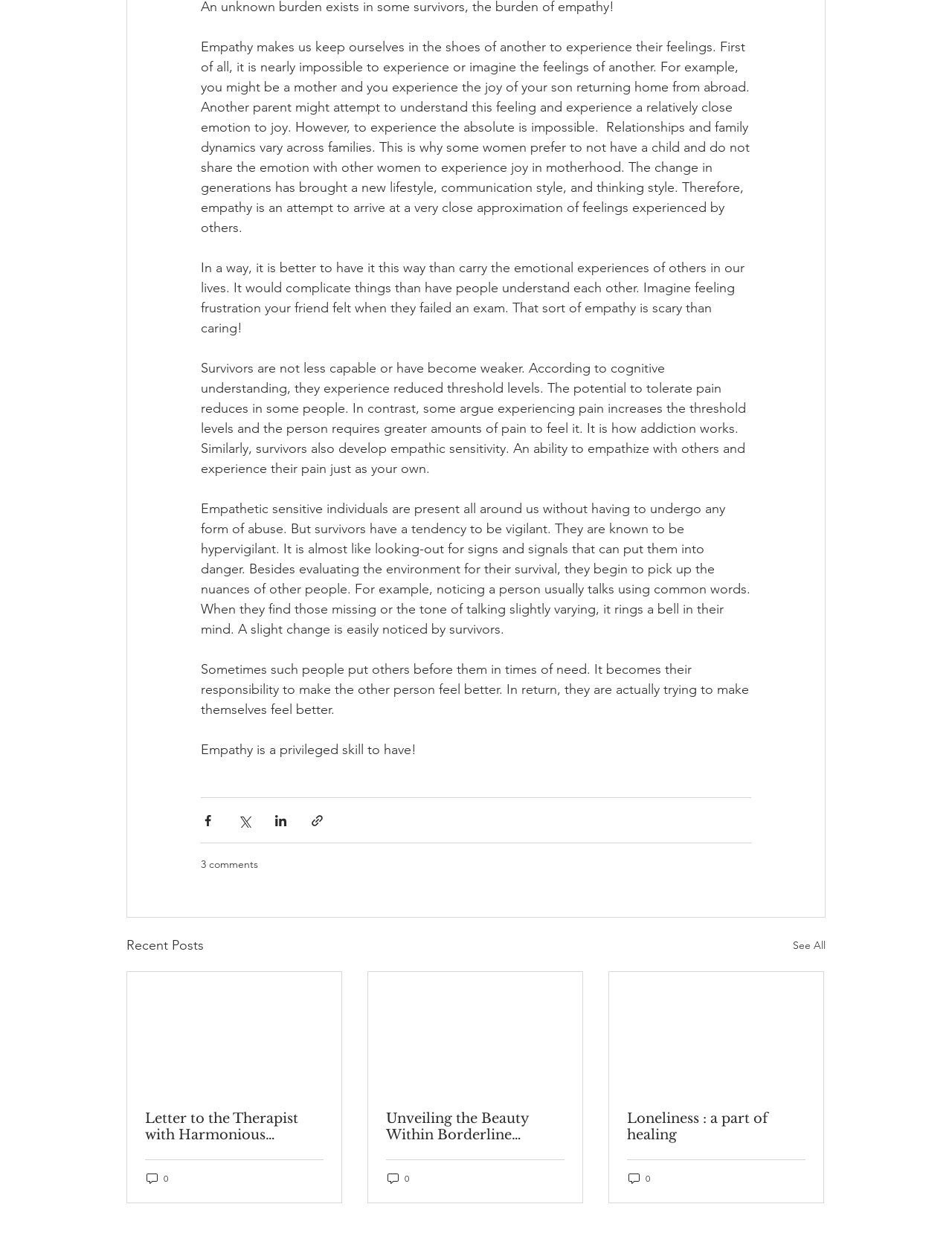Based on the image, please respond to the question with as much detail as possible:
How many comments does the first article have?

I looked at the bottom of the first article and found a label that says '3 comments', indicating that there are three comments on the article.